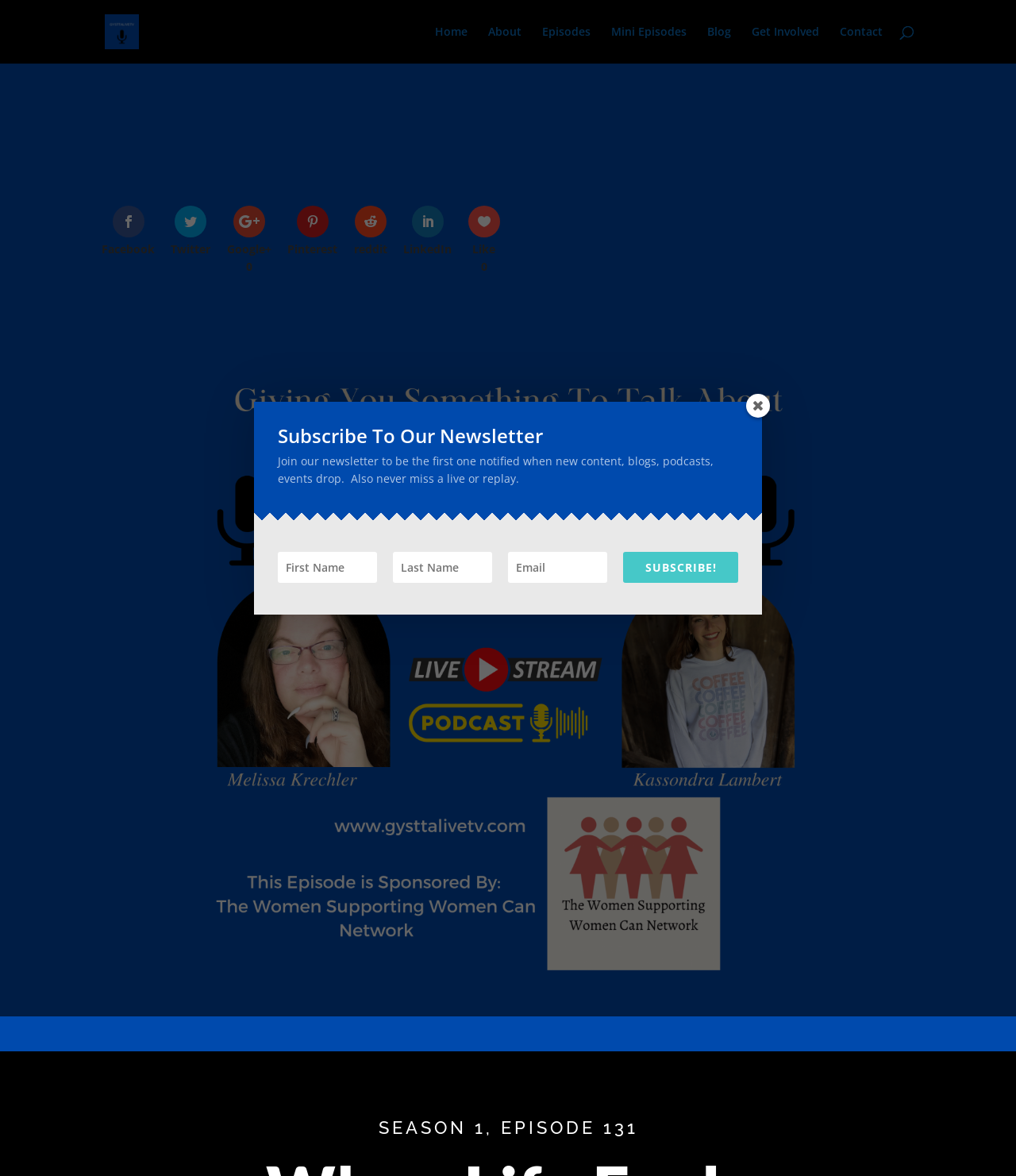Could you locate the bounding box coordinates for the section that should be clicked to accomplish this task: "Enter your first name".

[0.273, 0.469, 0.371, 0.495]